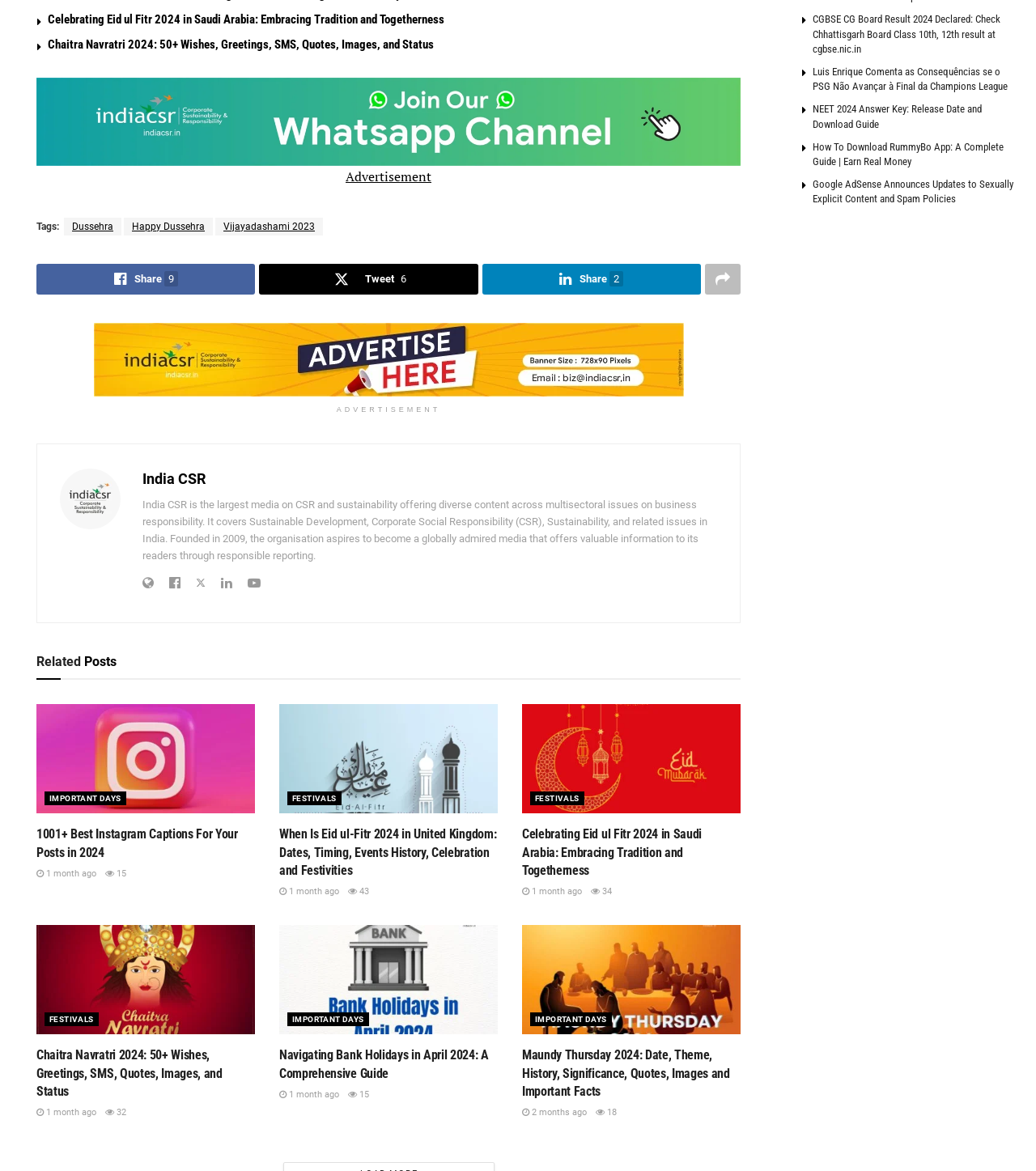Please predict the bounding box coordinates of the element's region where a click is necessary to complete the following instruction: "View the related post about Best Instagram Captions For Posts in 2024". The coordinates should be represented by four float numbers between 0 and 1, i.e., [left, top, right, bottom].

[0.035, 0.601, 0.246, 0.695]